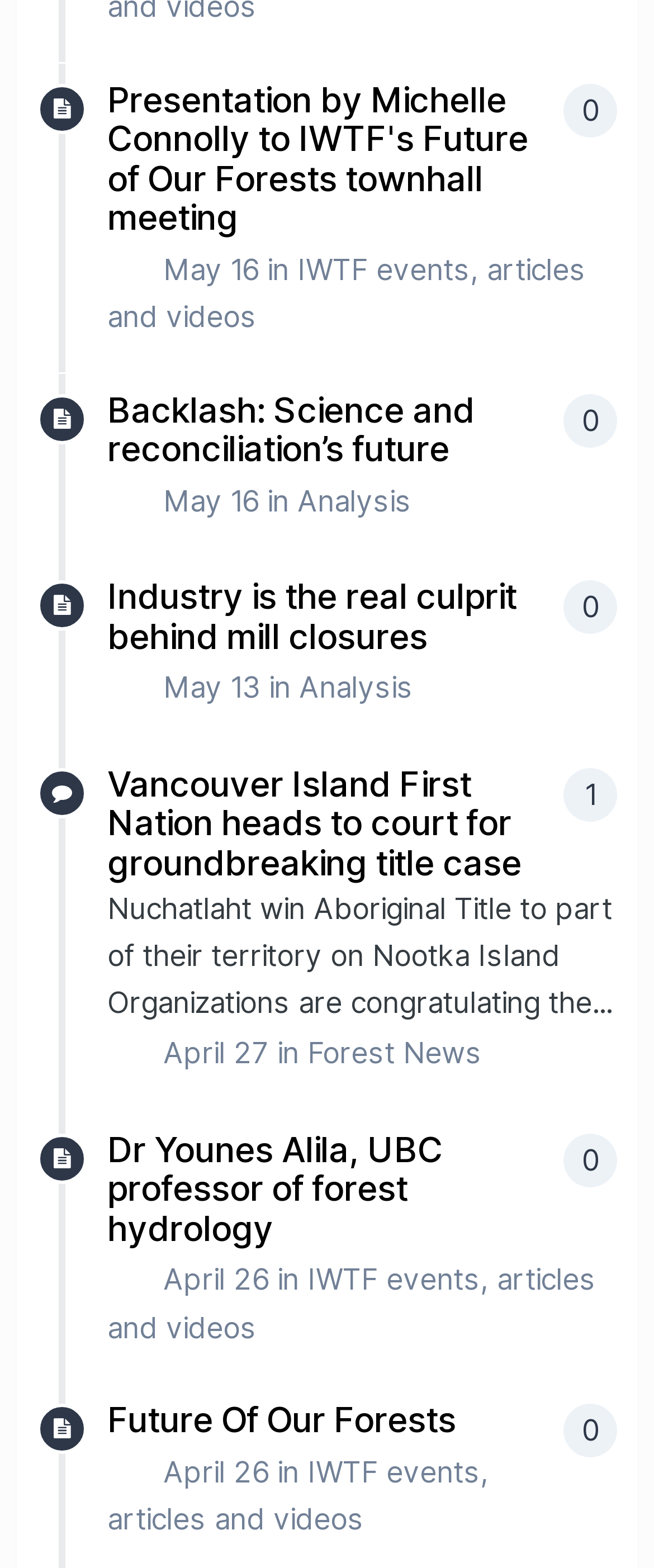Provide a brief response using a word or short phrase to this question:
Who is the author of the third article?

James Steidle